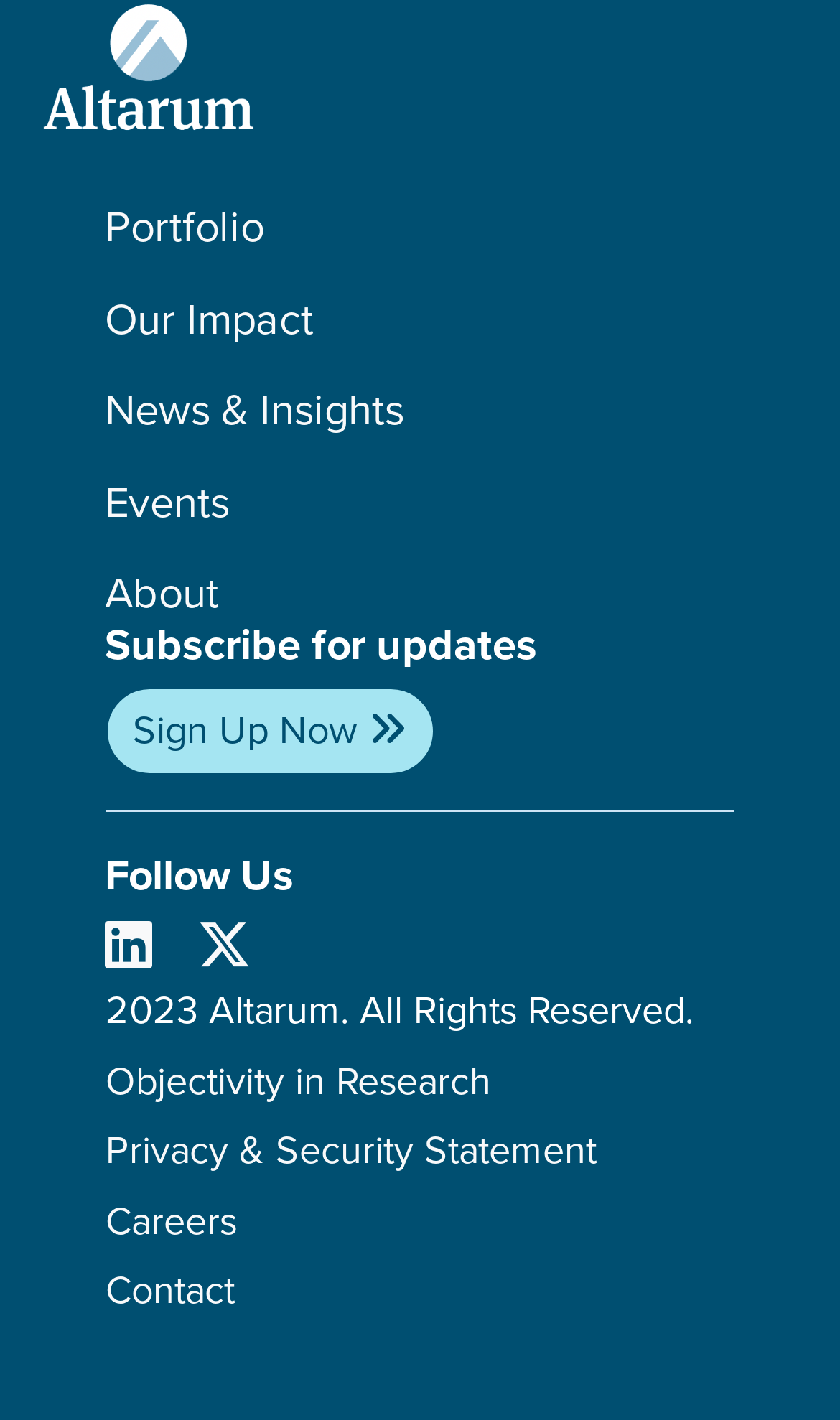By analyzing the image, answer the following question with a detailed response: What social media platform is represented by the '' icon?

The '' icon is a LinkedIn icon, which is a social media platform, and it is located in the 'Follow Us' section of the webpage.